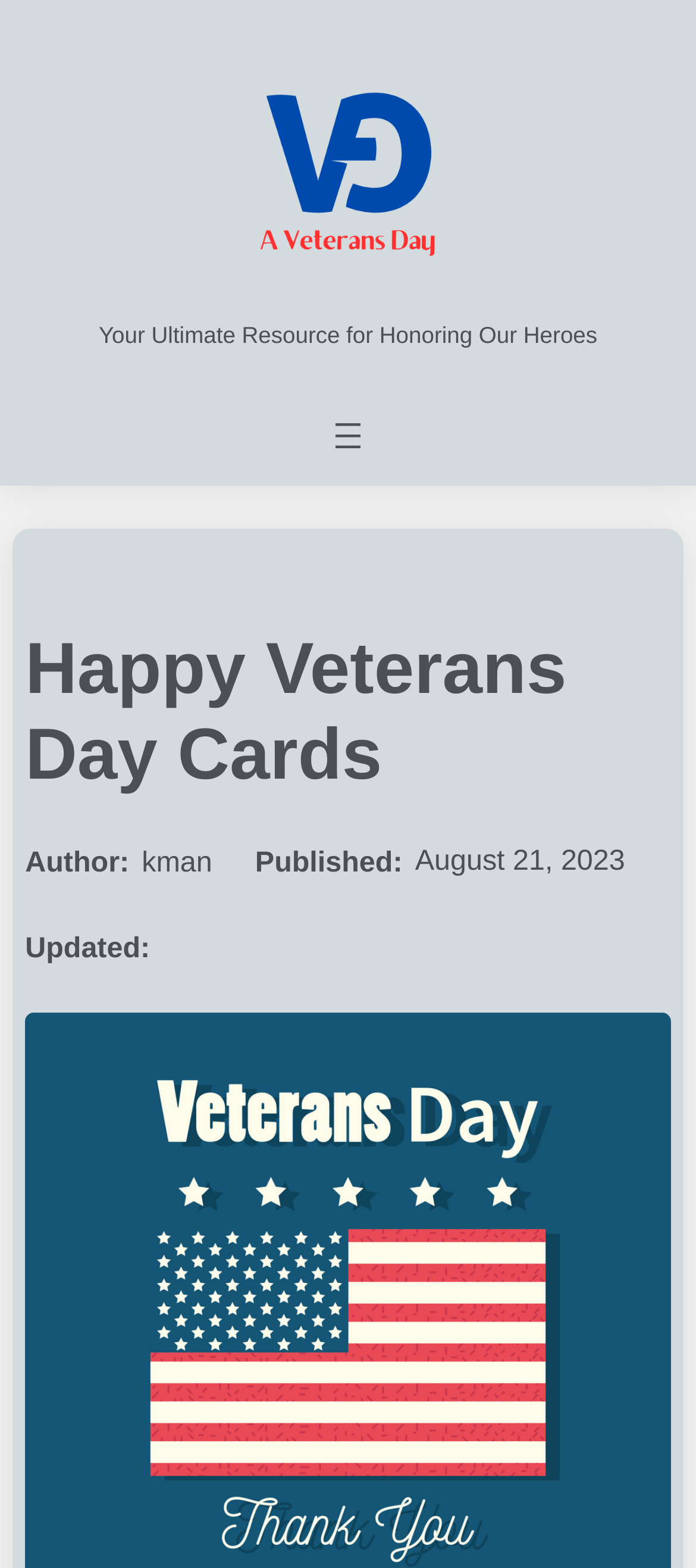What is the tagline of the website?
Analyze the screenshot and provide a detailed answer to the question.

I found the tagline by looking at the static text element that appears to be a subtitle or a tagline, which says 'Your Ultimate Resource for Honoring Our Heroes'.